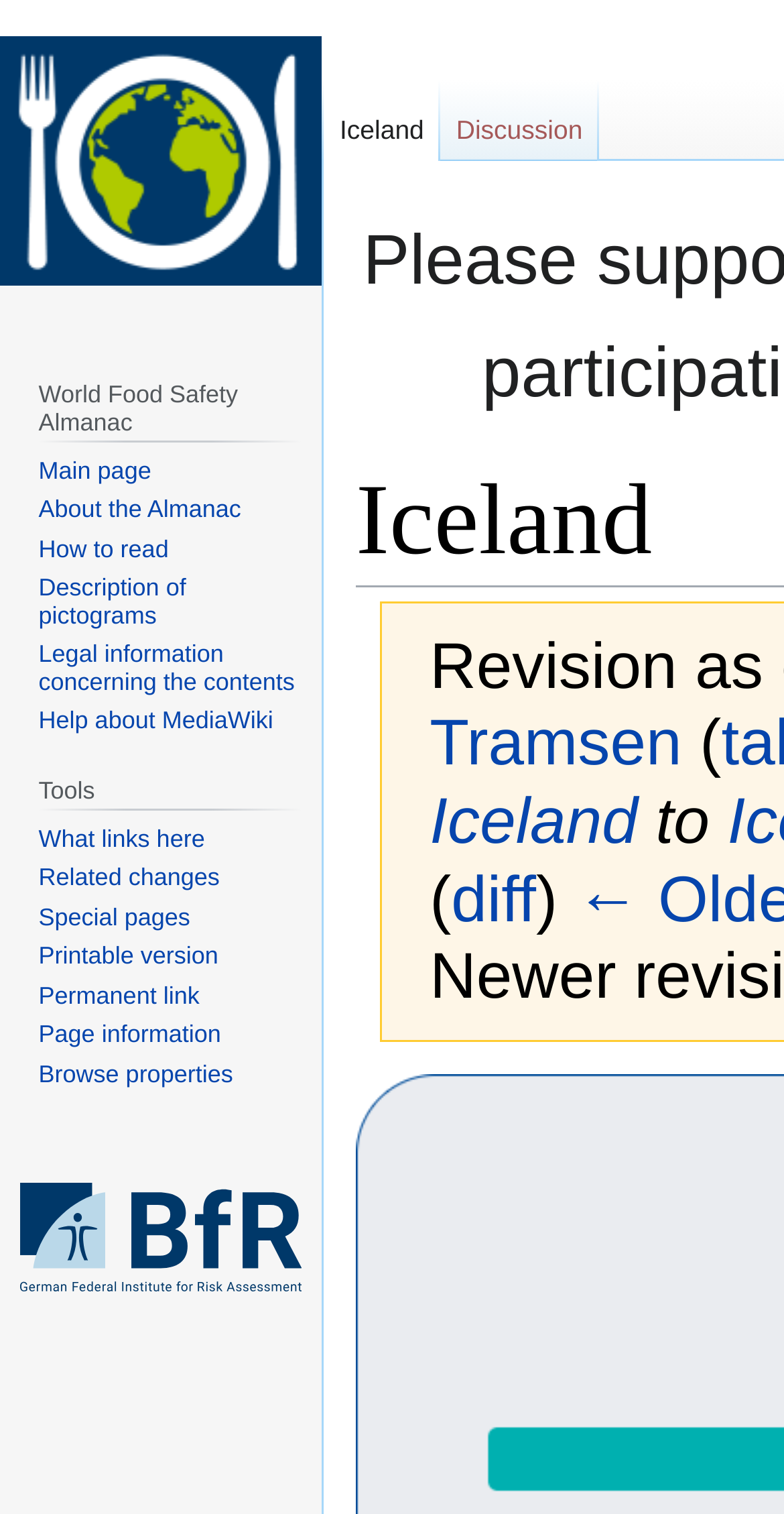Please find the bounding box coordinates for the clickable element needed to perform this instruction: "Visit the main page".

[0.0, 0.0, 0.41, 0.213]